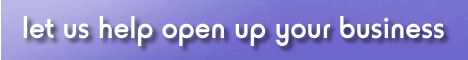Analyze the image and describe all key details you can observe.

The image features a vibrant and inviting banner that reads, "let us help open up your business" in dynamic typography. The text is set against a soft gradient background that transitions from a light purple to a darker shade, enhancing the overall appeal. This friendly and supportive message suggests a service aimed at assisting entrepreneurs and business owners in expanding or revitalizing their ventures. The playful font style adds a contemporary touch, making it visually engaging and encouraging potential clients to explore the services being offered for business growth and development.